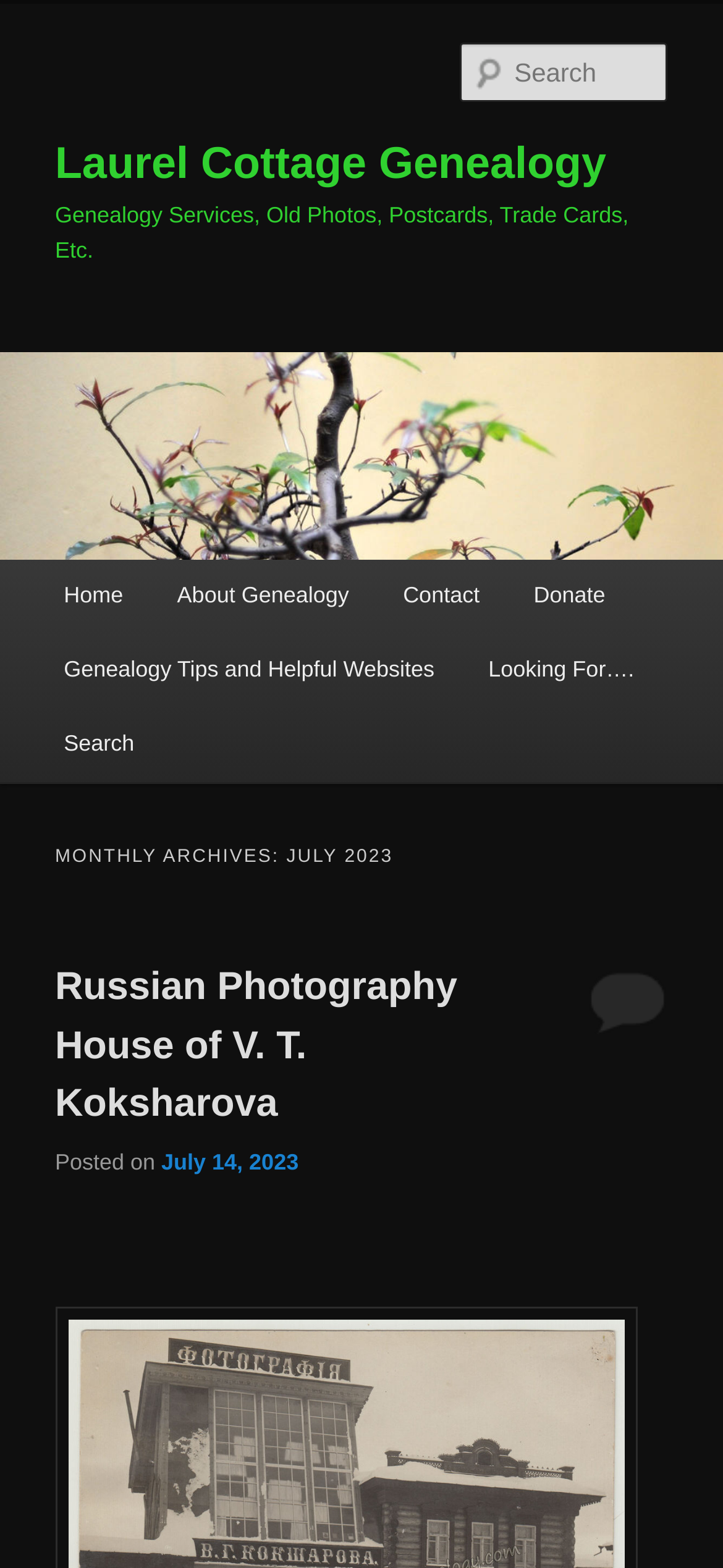Please indicate the bounding box coordinates of the element's region to be clicked to achieve the instruction: "View Russian Photography House of V. T. Koksharova". Provide the coordinates as four float numbers between 0 and 1, i.e., [left, top, right, bottom].

[0.076, 0.616, 0.632, 0.718]